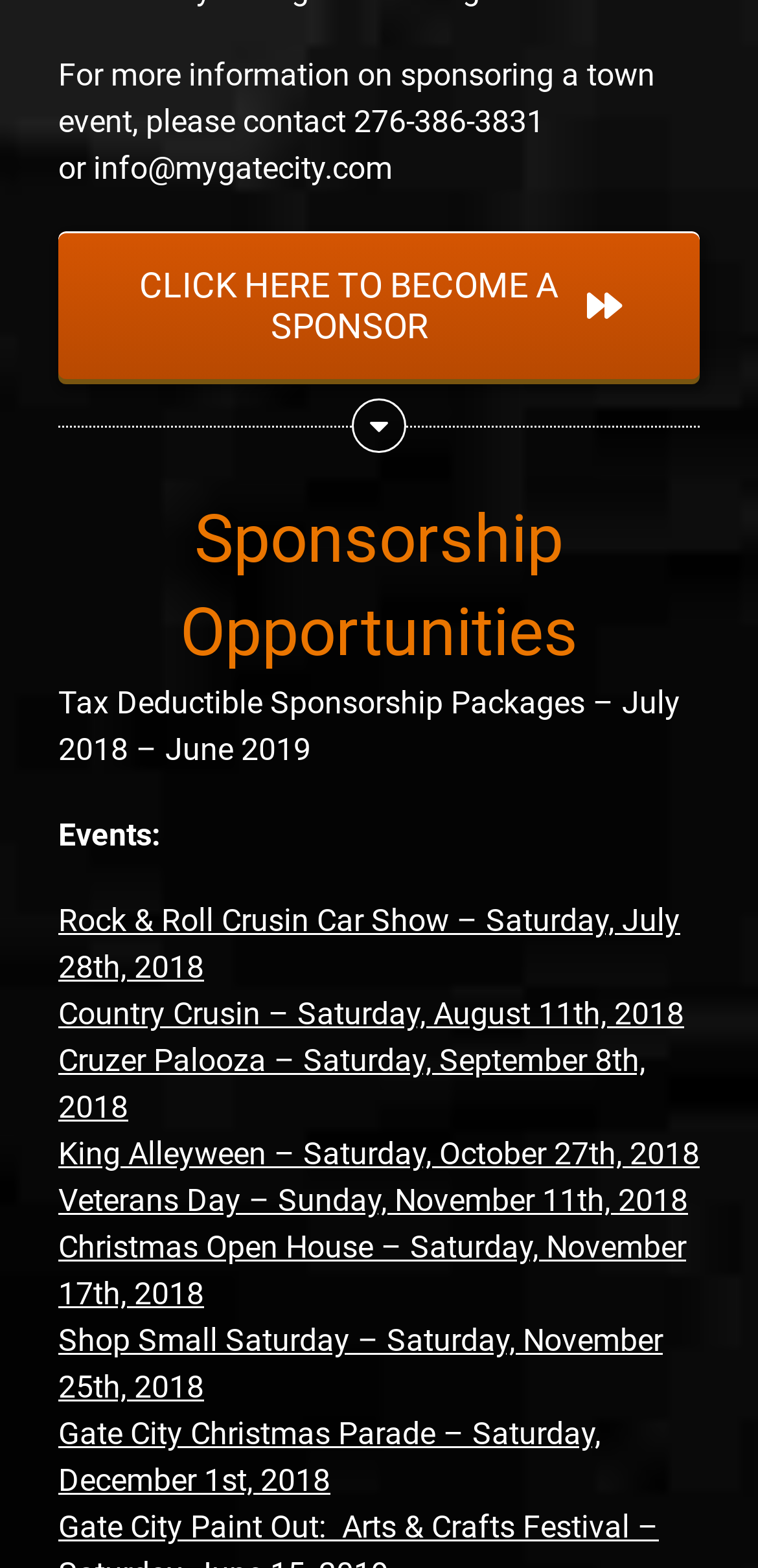Please give the bounding box coordinates of the area that should be clicked to fulfill the following instruction: "contact for more information on sponsoring a town event". The coordinates should be in the format of four float numbers from 0 to 1, i.e., [left, top, right, bottom].

[0.123, 0.095, 0.518, 0.119]